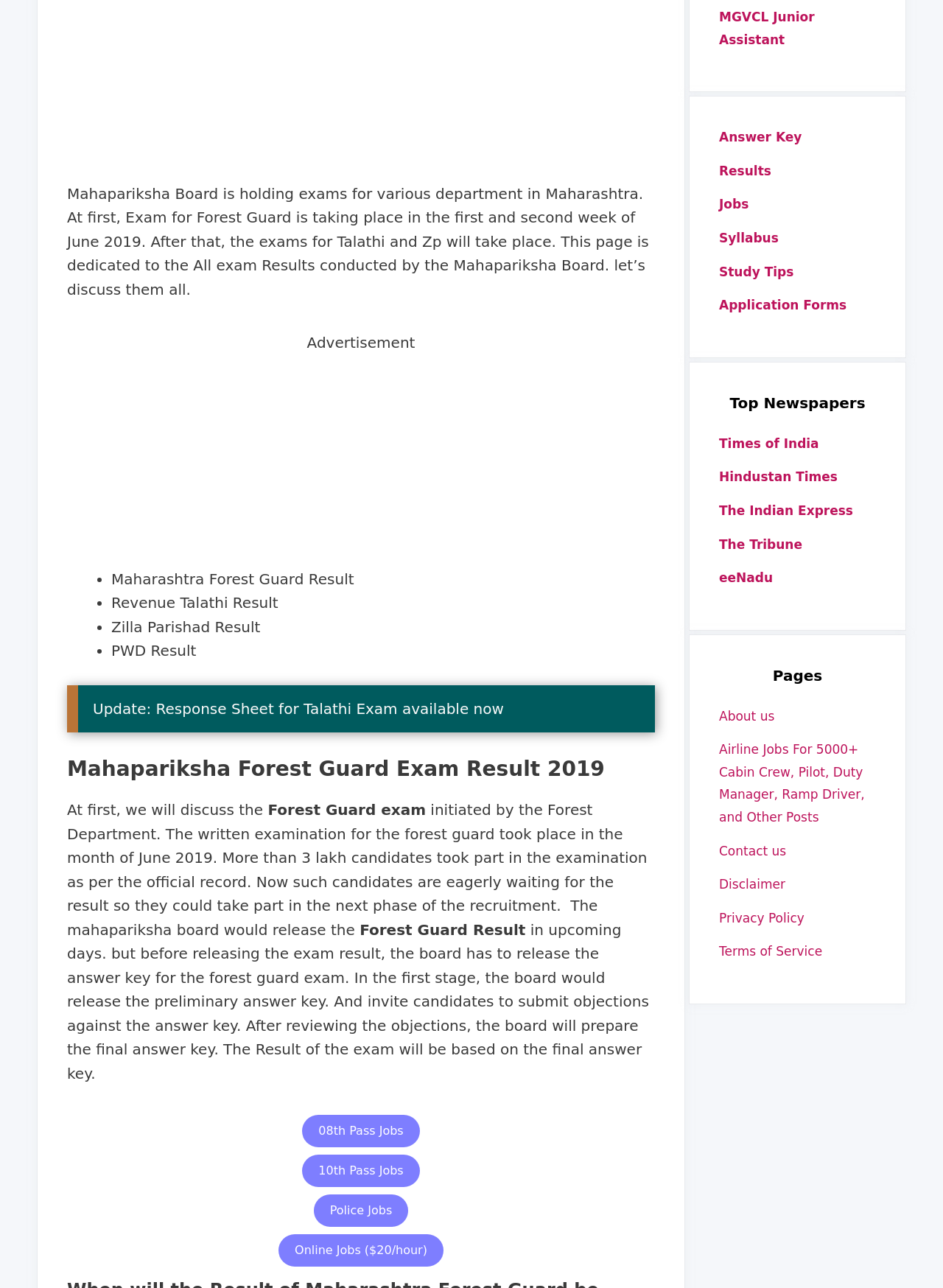Identify the bounding box coordinates for the UI element described by the following text: "eeNadu". Provide the coordinates as four float numbers between 0 and 1, in the format [left, top, right, bottom].

[0.762, 0.443, 0.82, 0.454]